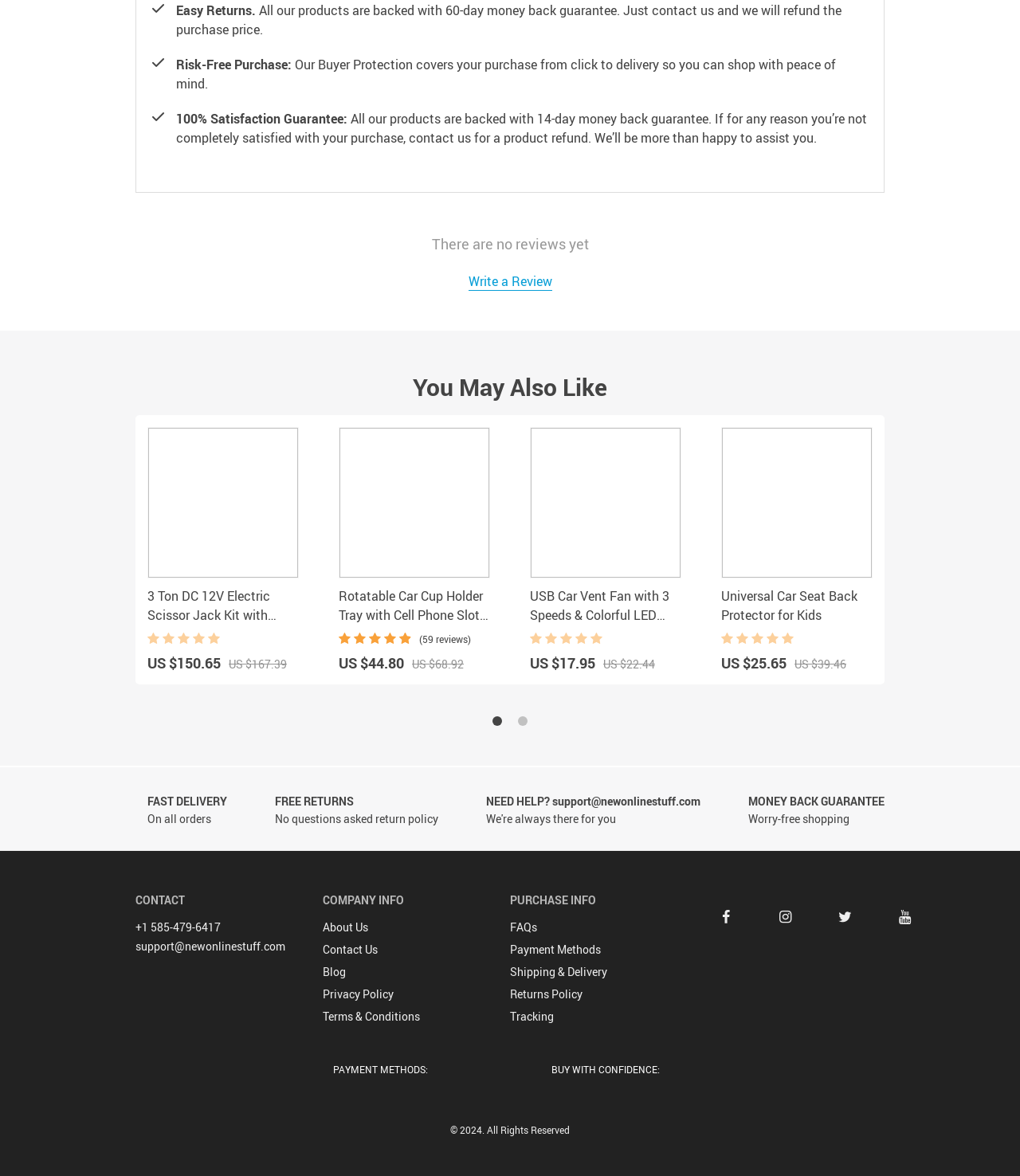Specify the bounding box coordinates for the region that must be clicked to perform the given instruction: "View product details of 3 Ton DC 12V Electric Scissor Jack Kit".

[0.133, 0.353, 0.305, 0.582]